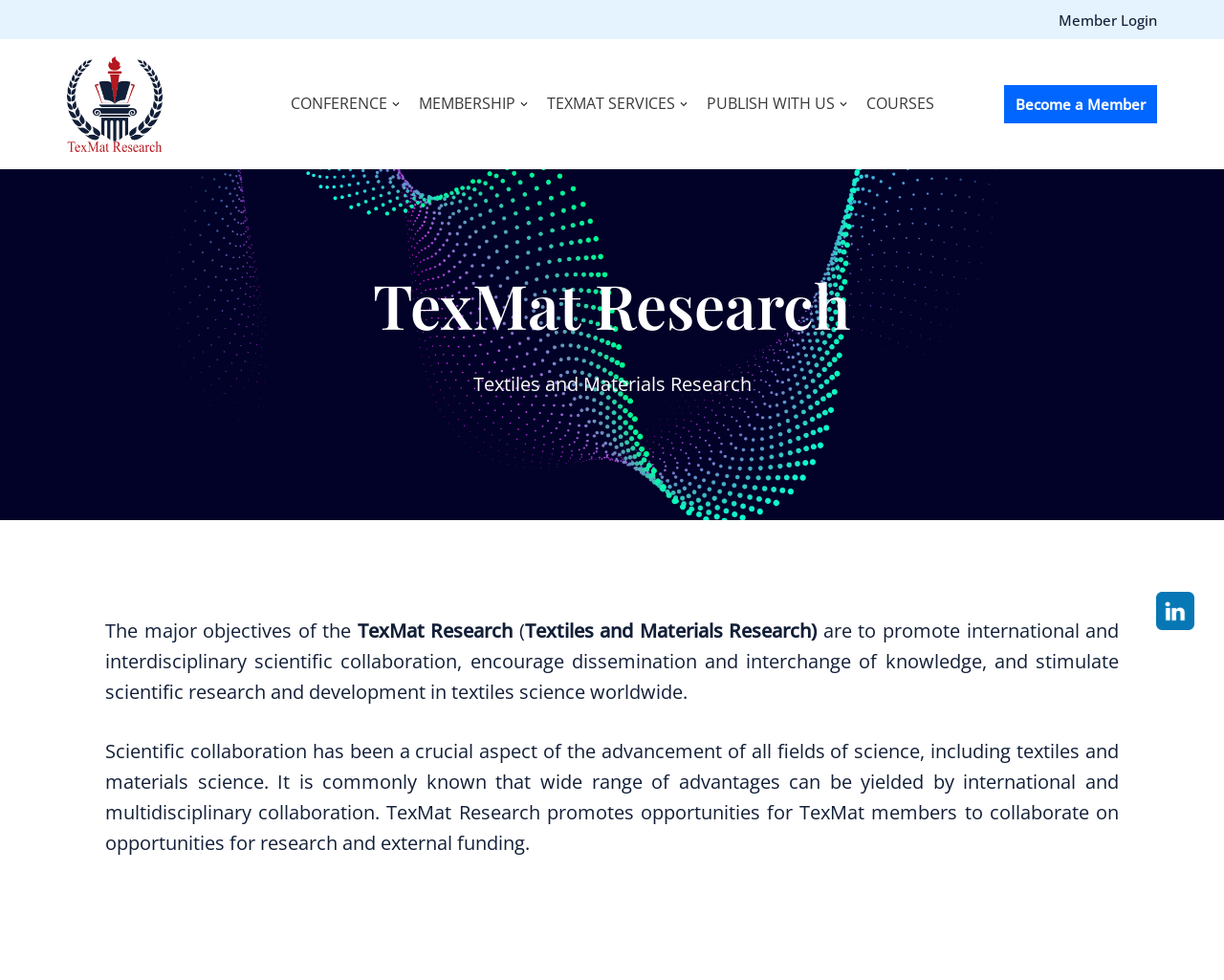Please give the bounding box coordinates of the area that should be clicked to fulfill the following instruction: "Click on Skip to content". The coordinates should be in the format of four float numbers from 0 to 1, i.e., [left, top, right, bottom].

[0.0, 0.031, 0.023, 0.051]